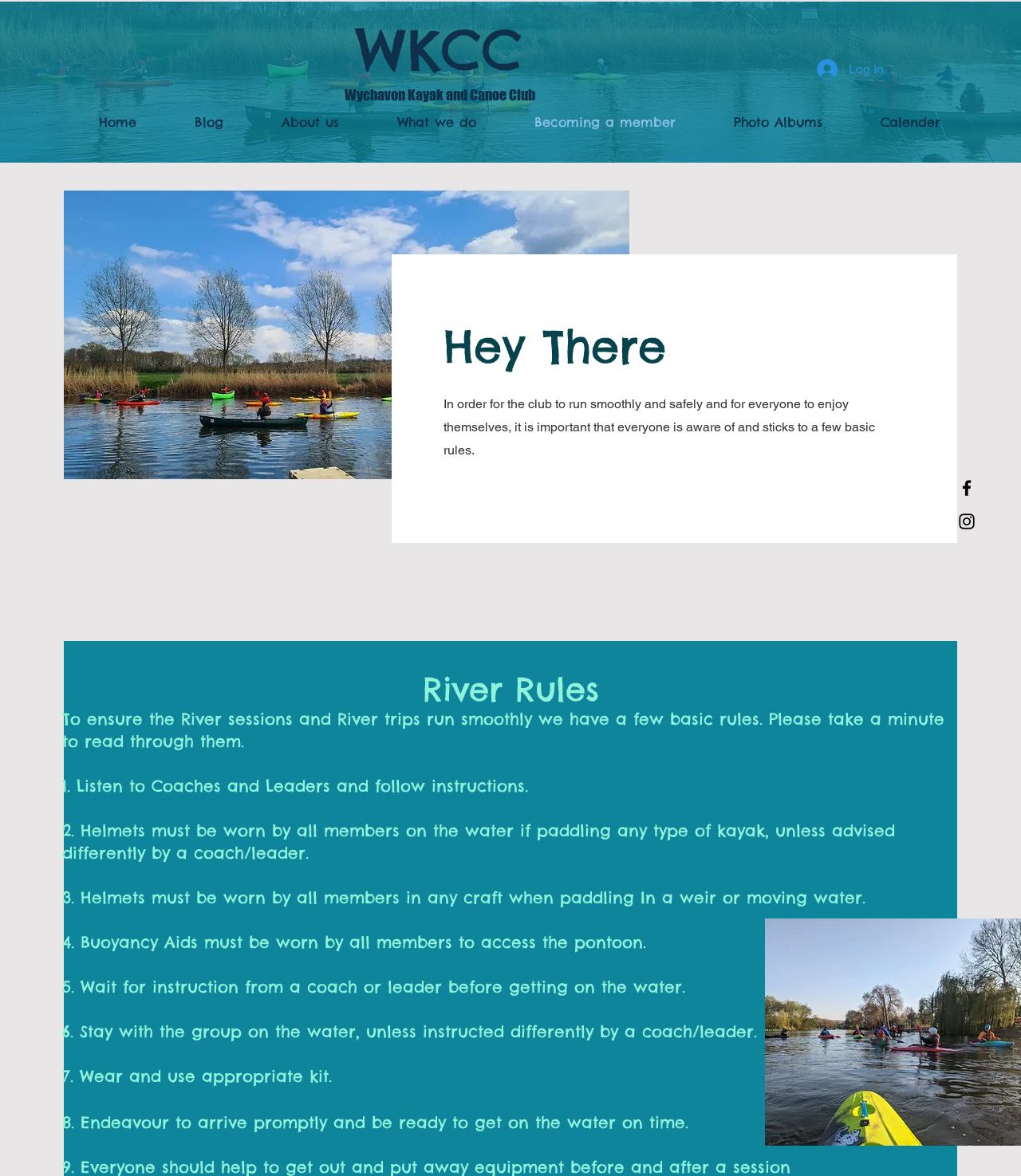Answer the question briefly using a single word or phrase: 
What social media platform is represented by the image at the top-right corner of the webpage?

Facebook